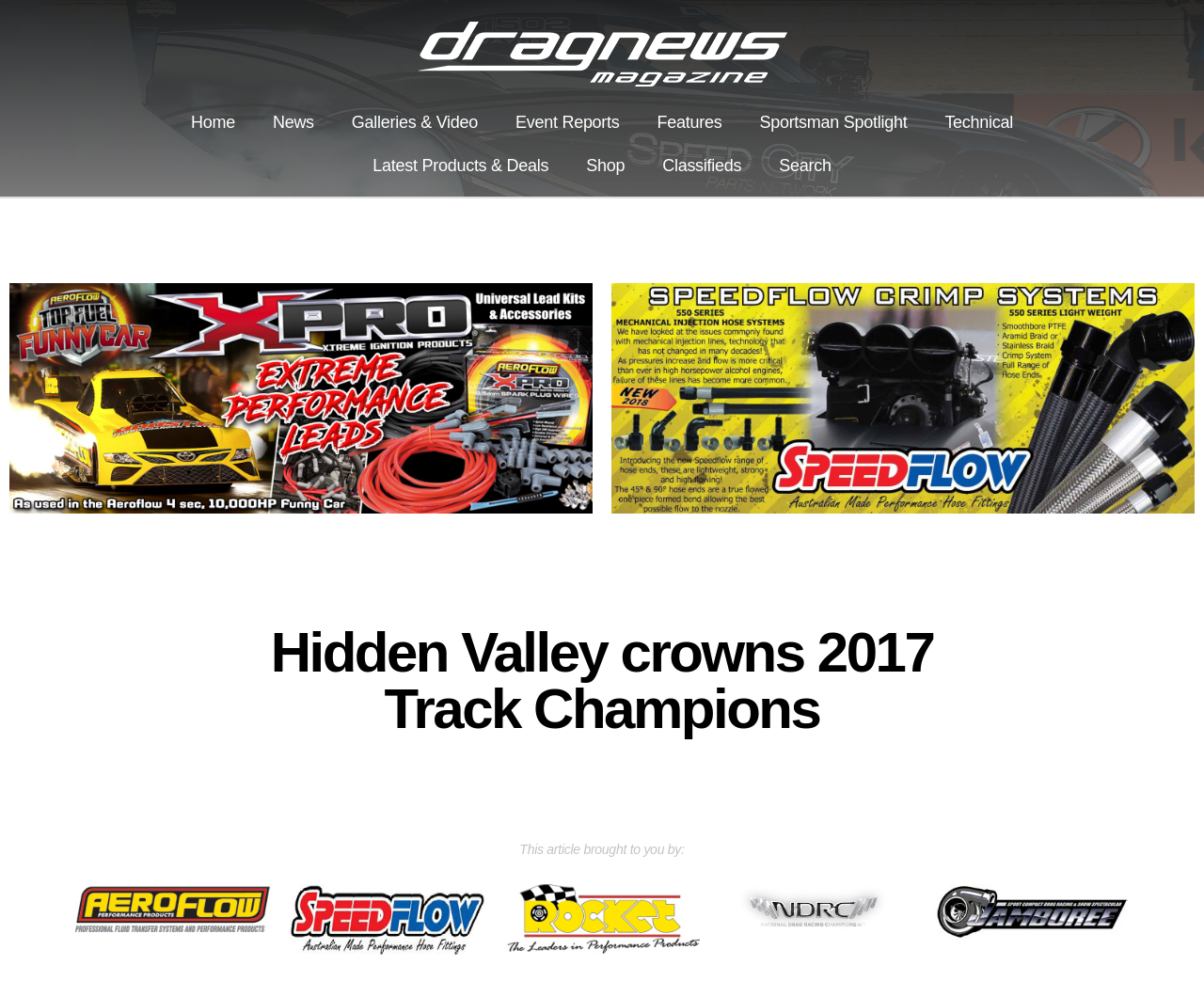Provide the bounding box coordinates for the UI element that is described by this text: "Latest Products & Deals". The coordinates should be in the form of four float numbers between 0 and 1: [left, top, right, bottom].

[0.294, 0.144, 0.471, 0.188]